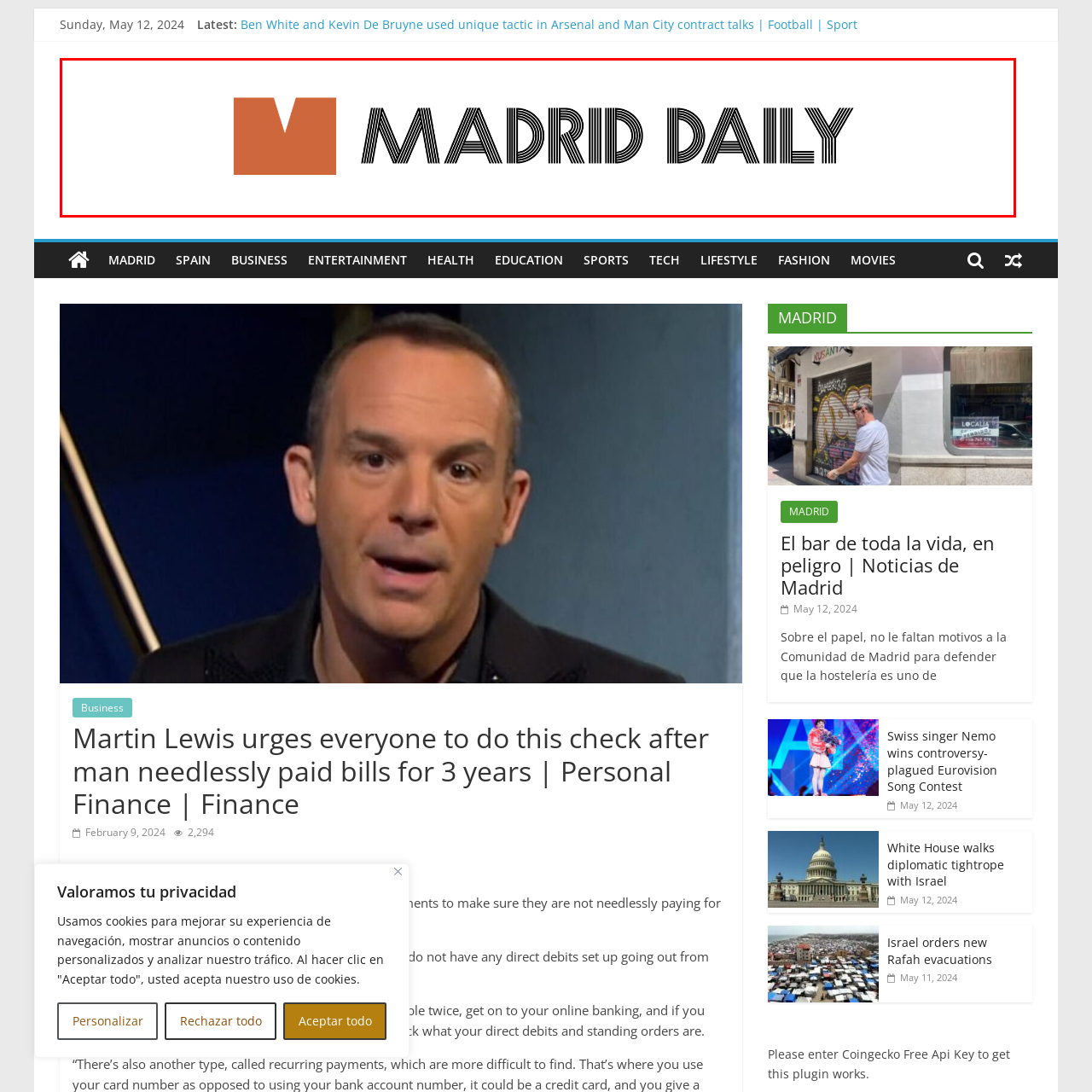Give a thorough and detailed explanation of the image enclosed by the red border.

The image features the logo of "Madrid Daily," showcasing a modern and stylized font. The design incorporates the word "Madrid" prominently in black stripes against a white background, signifying a contemporary and urban aesthetic. Above "Madrid," the word "Daily" is rendered in a contrasting terracotta color, providing a warm touch that complements the monochrome theme of the logo. This logo encapsulates the essence of a vibrant news outlet, reflecting its focus on delivering daily updates and stories relevant to the Madrid community and beyond.